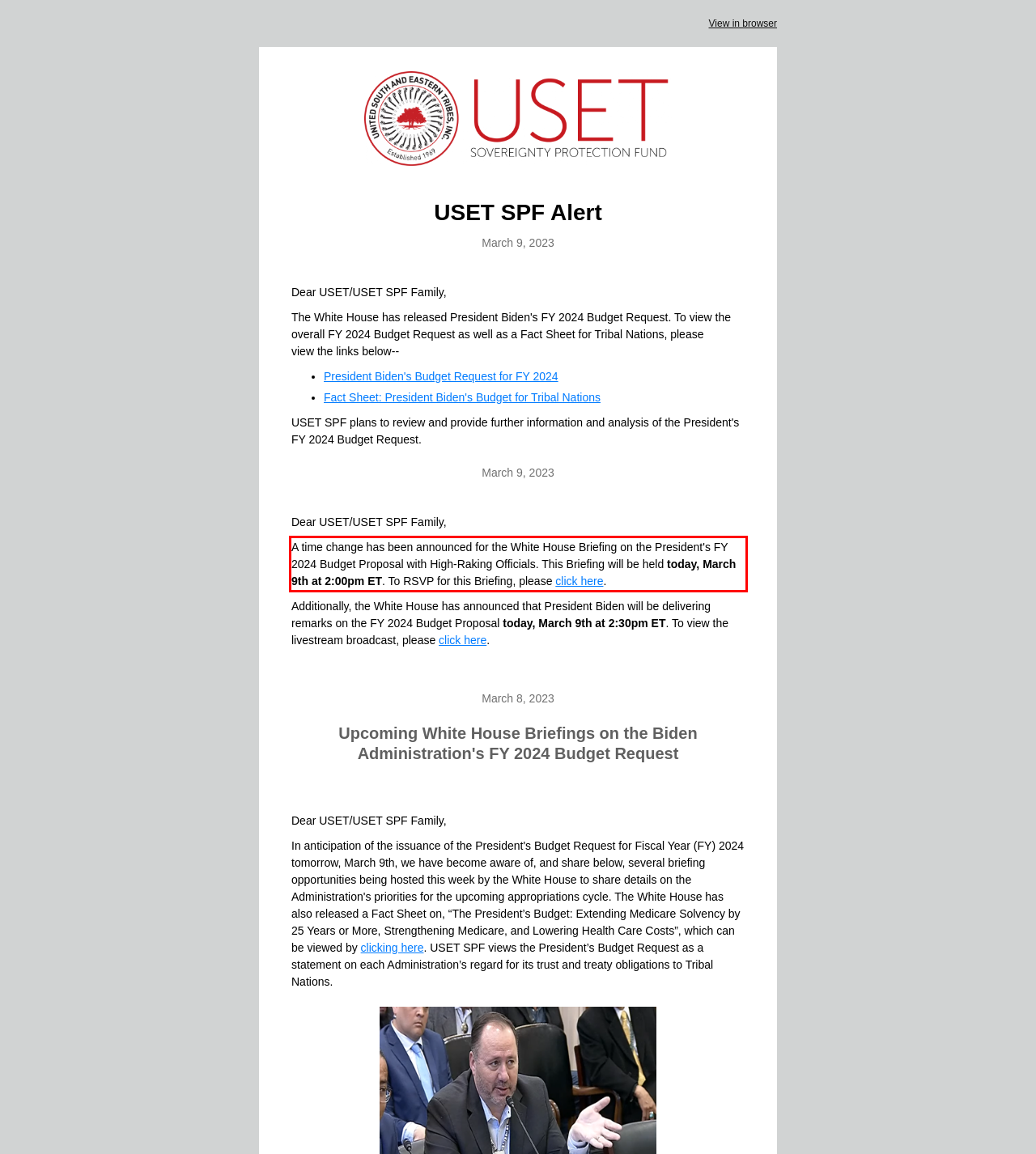Please perform OCR on the text within the red rectangle in the webpage screenshot and return the text content.

A time change has been announced for the White House Briefing on the President's FY 2024 Budget Proposal with High-Raking Officials. This Briefing will be held today, March 9th at 2:00pm ET. To RSVP for this Briefing, please click here.